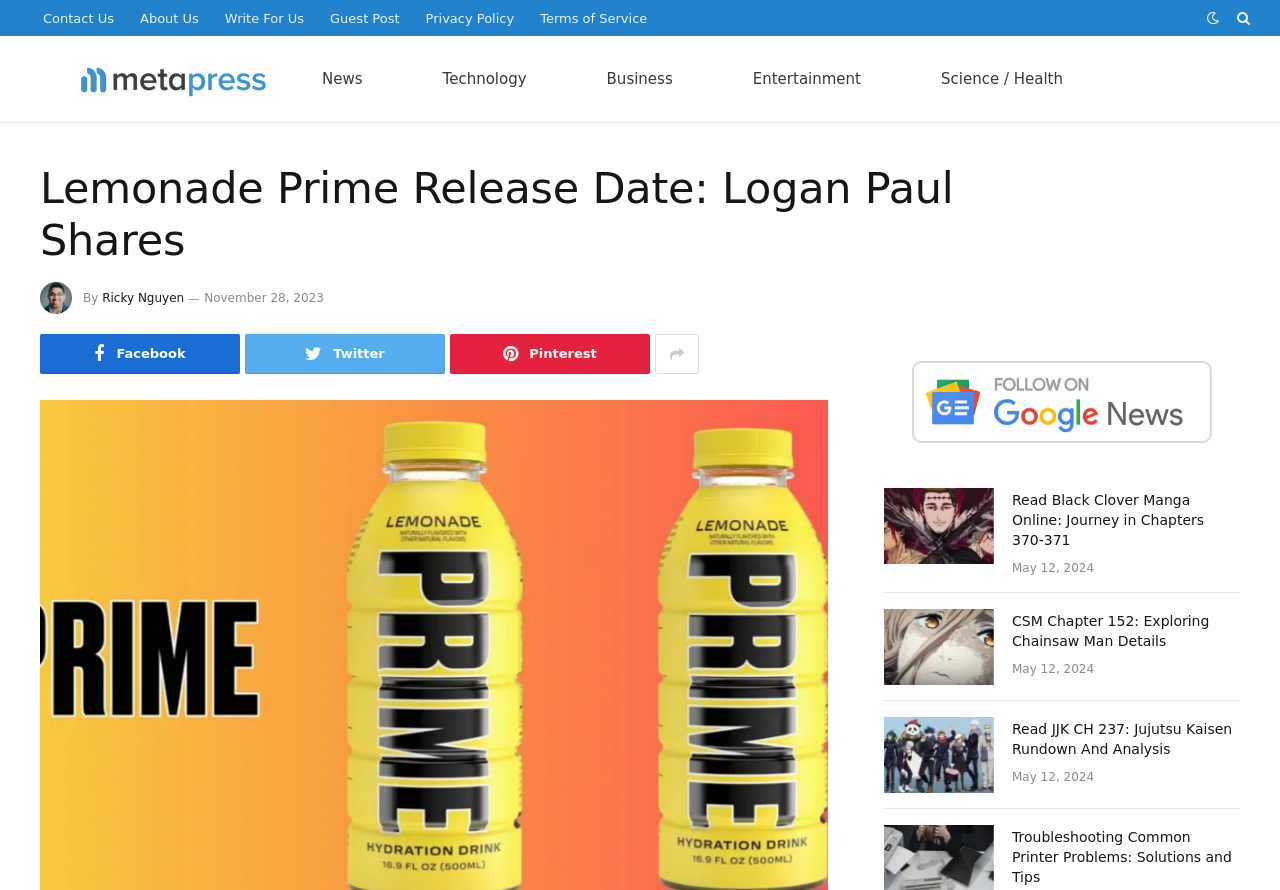Locate the bounding box coordinates of the area you need to click to fulfill this instruction: 'Read the article 'Read Black Clover Manga Online: Journey in Chapters 370-371''. The coordinates must be in the form of four float numbers ranging from 0 to 1: [left, top, right, bottom].

[0.691, 0.549, 0.777, 0.634]